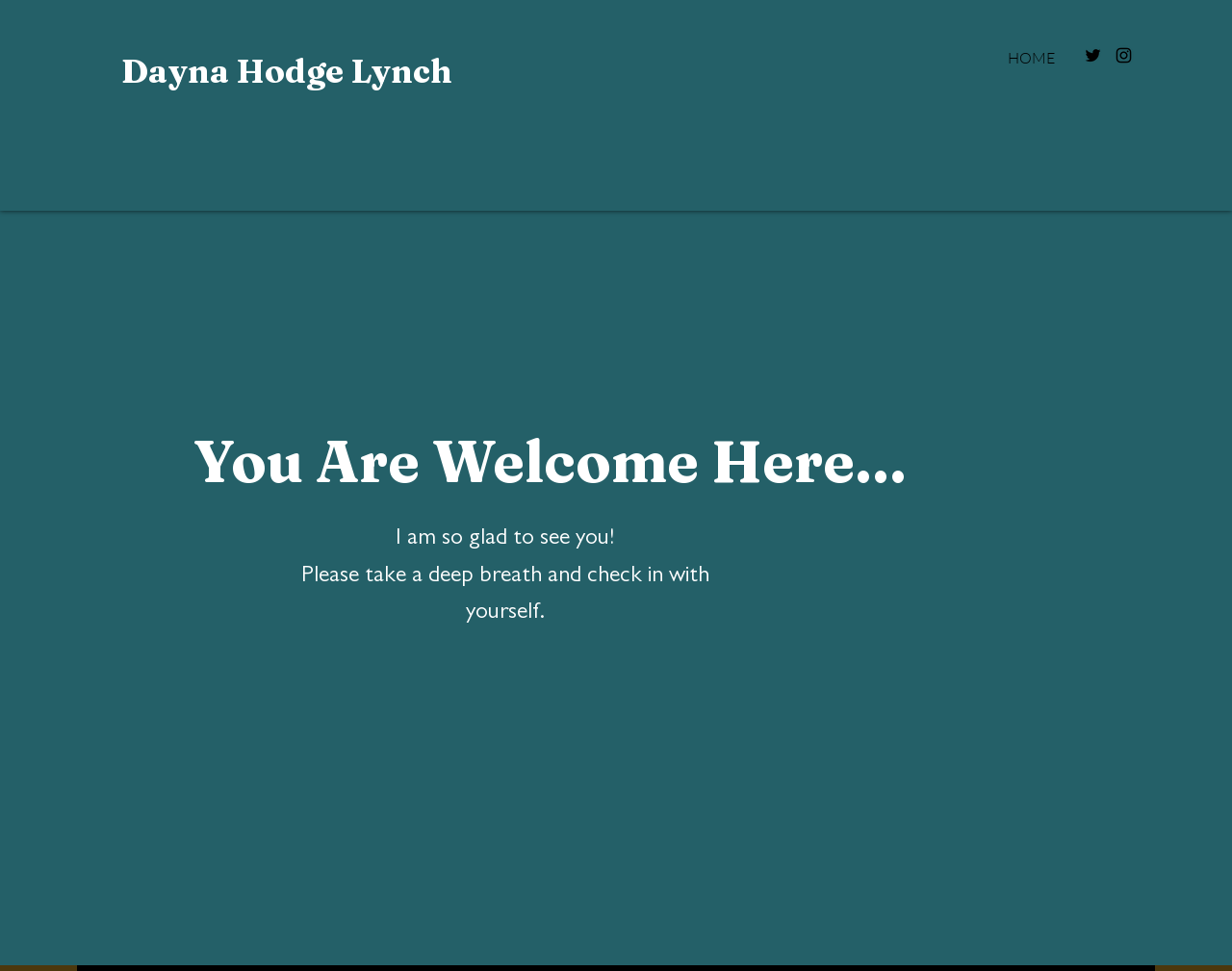Please provide a detailed answer to the question below based on the screenshot: 
What is the author's message to the visitor?

I found this by reading the static text elements which say 'I am so glad to see you!' and 'Please take a deep breath and check in with yourself.' which convey a sense of welcome and relaxation.